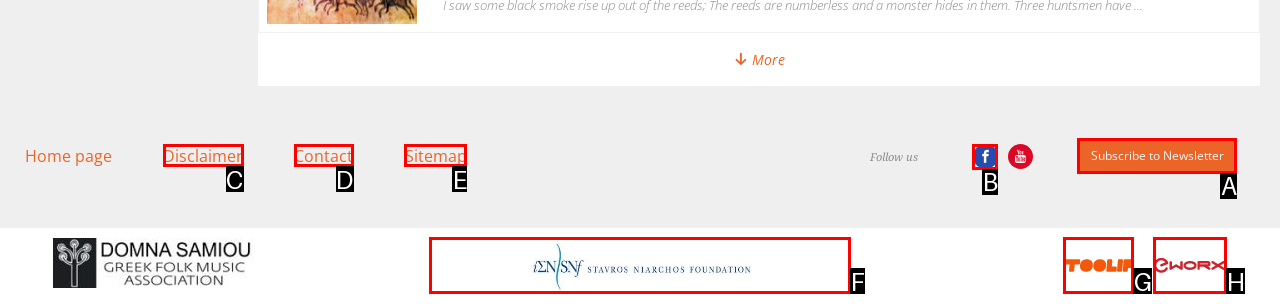Choose the option that best matches the description: Stavros Niarchos Foundation
Indicate the letter of the matching option directly.

F